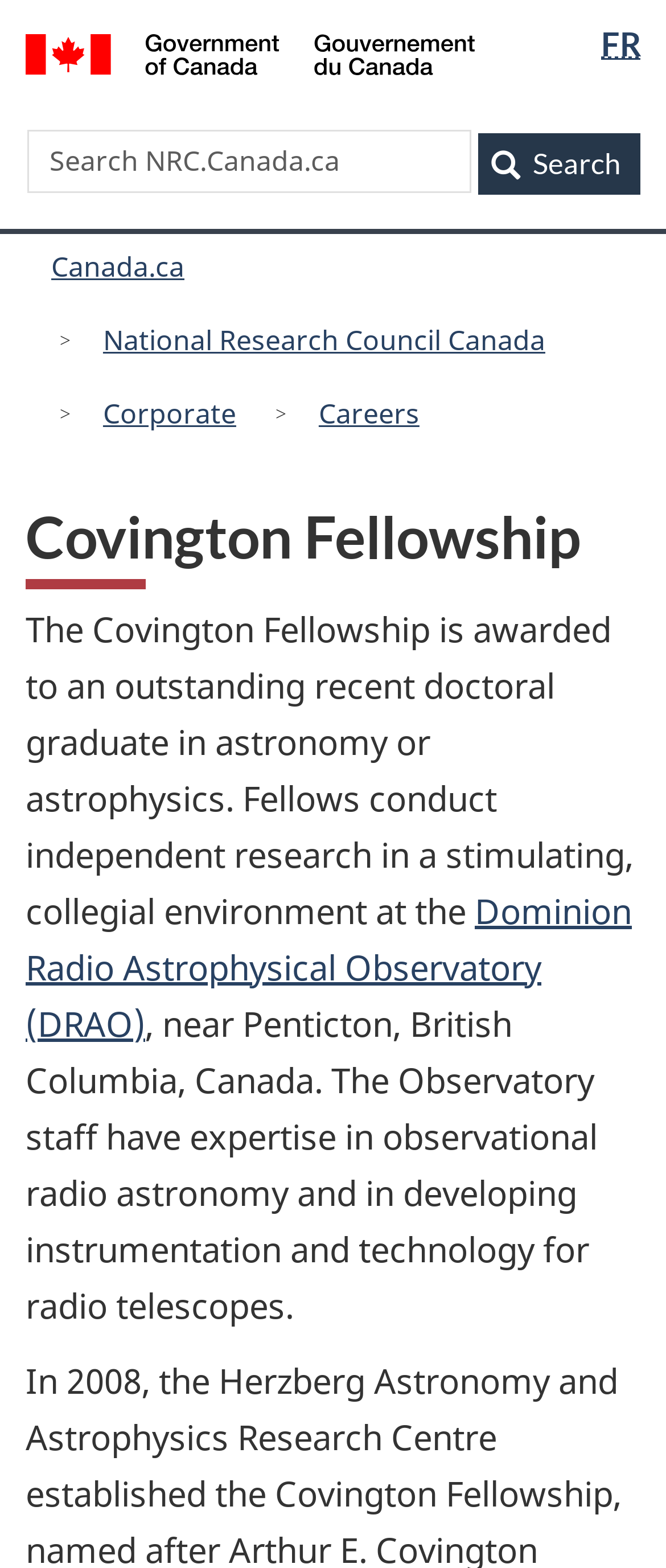Indicate the bounding box coordinates of the element that needs to be clicked to satisfy the following instruction: "Go to National Research Council Canada". The coordinates should be four float numbers between 0 and 1, i.e., [left, top, right, bottom].

[0.129, 0.199, 0.844, 0.234]